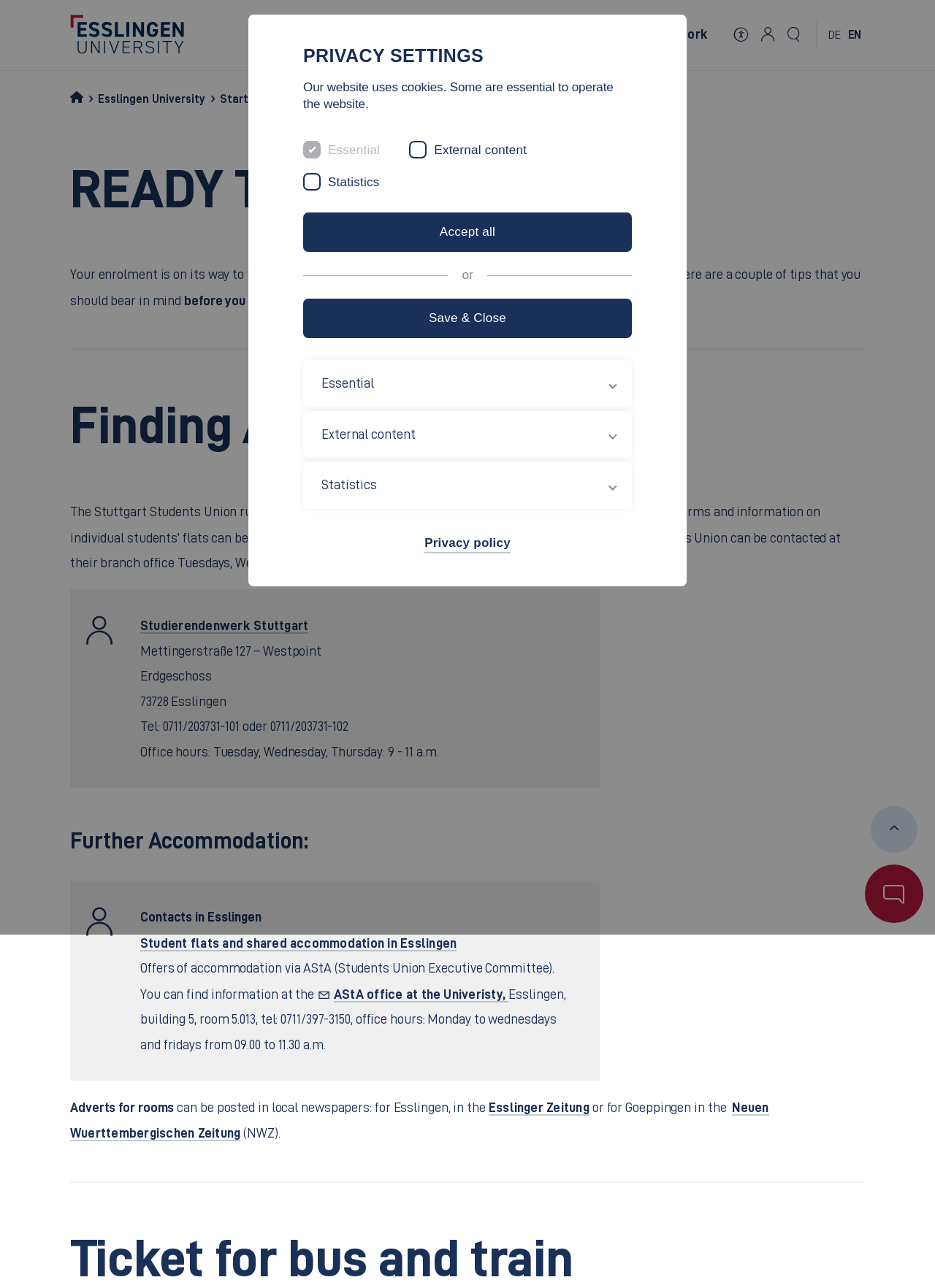Specify the bounding box coordinates for the region that must be clicked to perform the given instruction: "Click the 'Logo Esslingen University' link".

[0.075, 0.003, 0.209, 0.051]